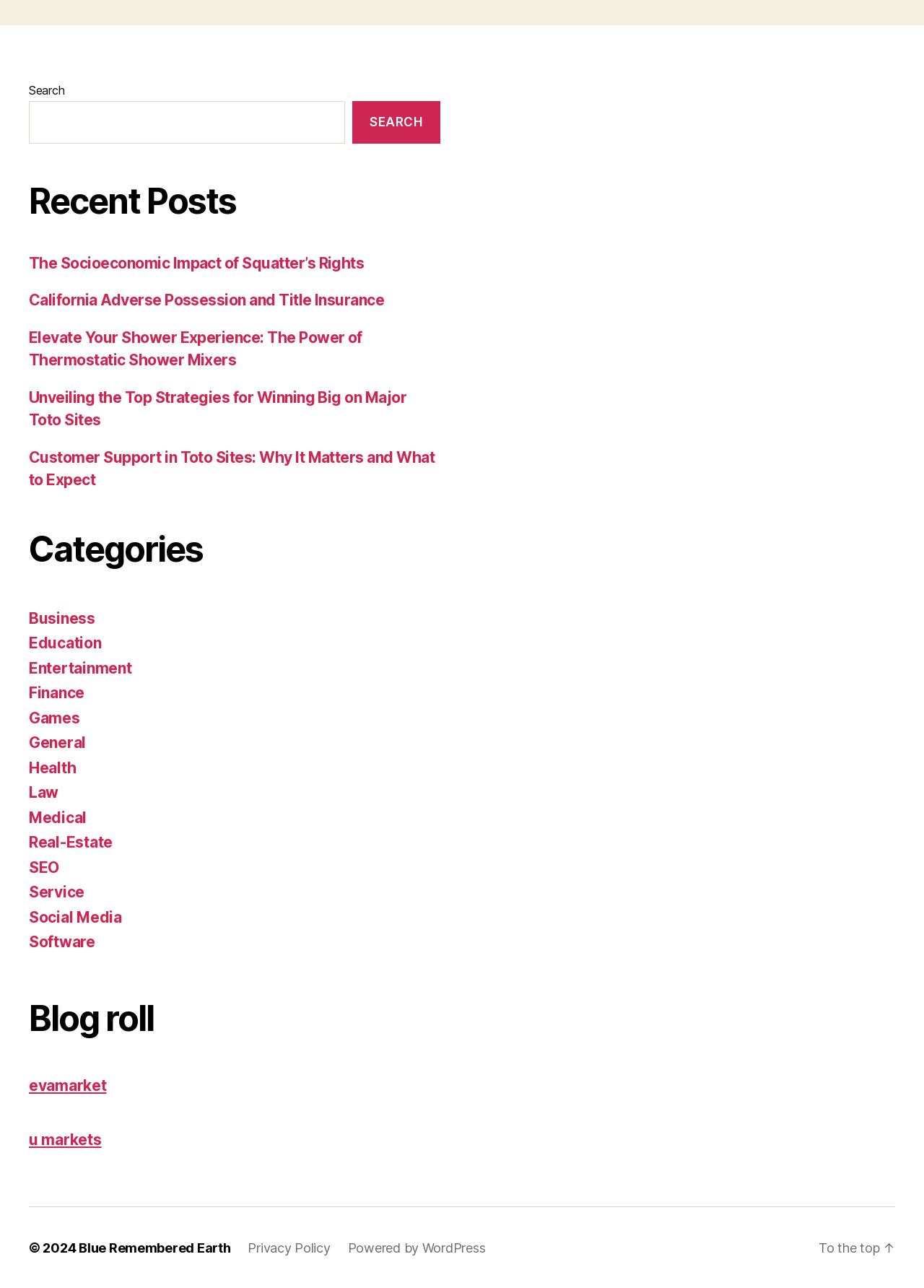Determine the bounding box coordinates of the clickable element to complete this instruction: "View the category of business". Provide the coordinates in the format of four float numbers between 0 and 1, [left, top, right, bottom].

[0.031, 0.473, 0.103, 0.487]